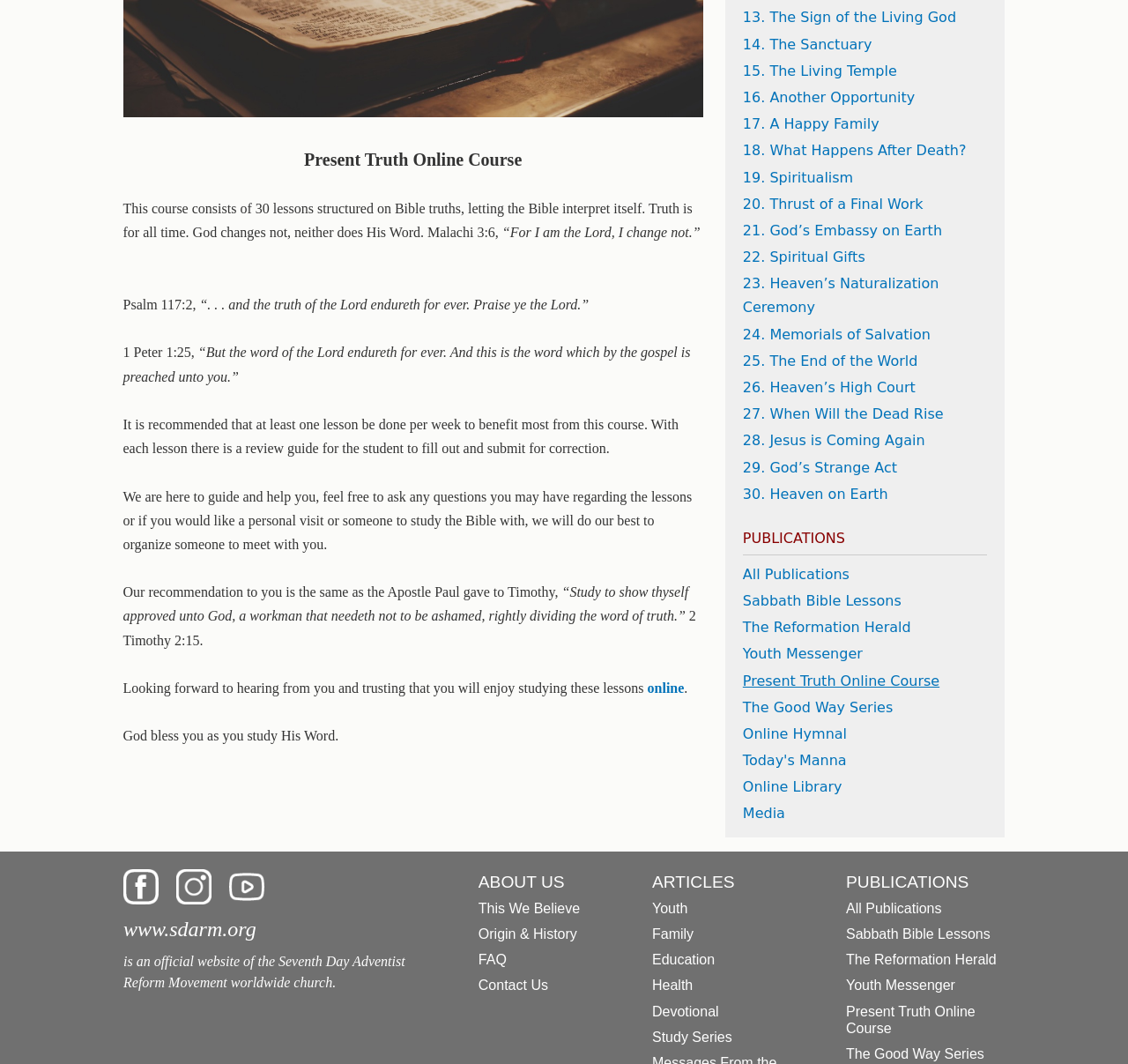Identify the bounding box coordinates for the UI element described as follows: "Present Truth Online Course". Ensure the coordinates are four float numbers between 0 and 1, formatted as [left, top, right, bottom].

[0.658, 0.632, 0.833, 0.647]